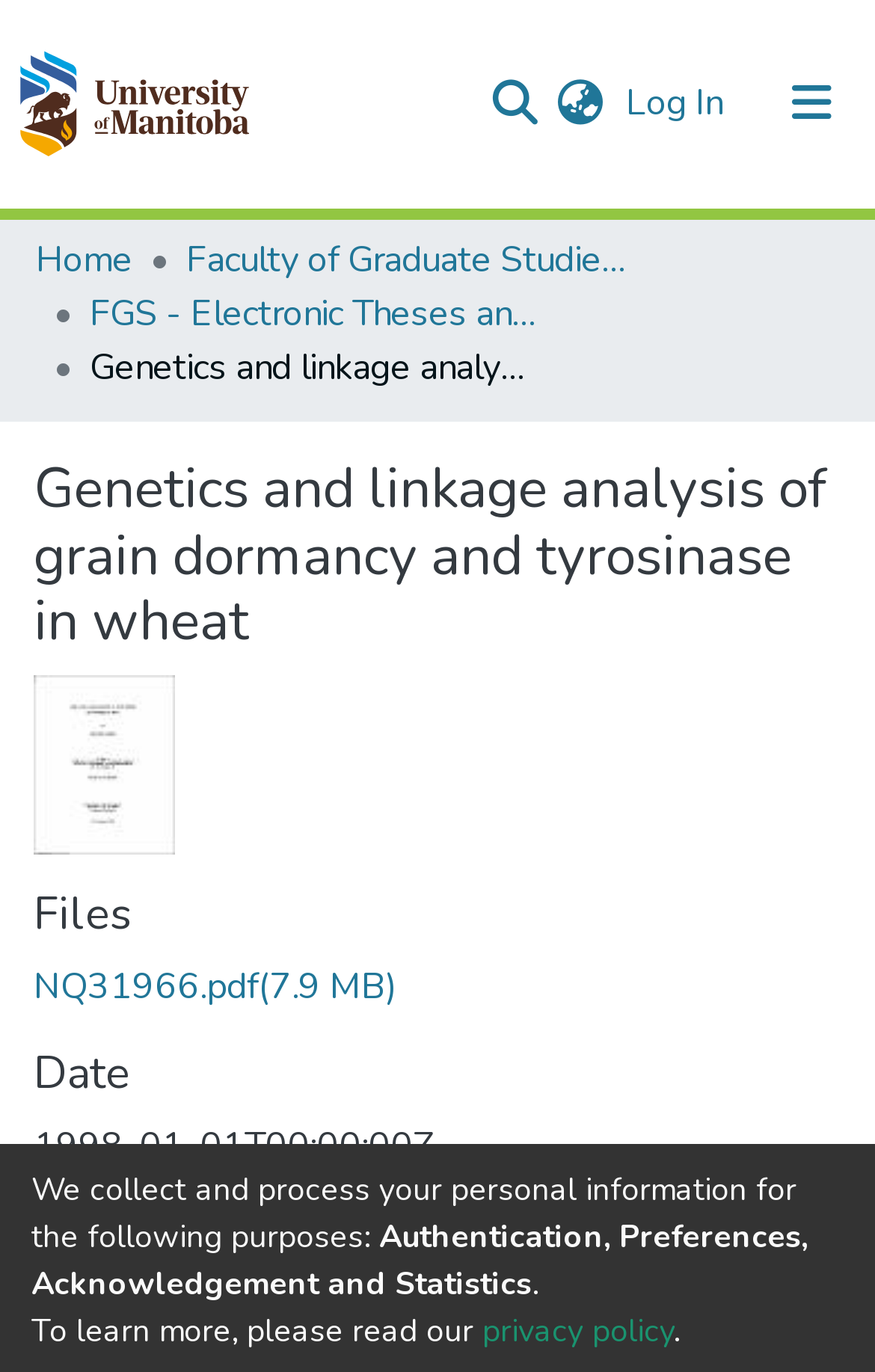Given the webpage screenshot and the description, determine the bounding box coordinates (top-left x, top-left y, bottom-right x, bottom-right y) that define the location of the UI element matching this description: aria-label="Language switch" title="Language switch"

[0.621, 0.056, 0.705, 0.095]